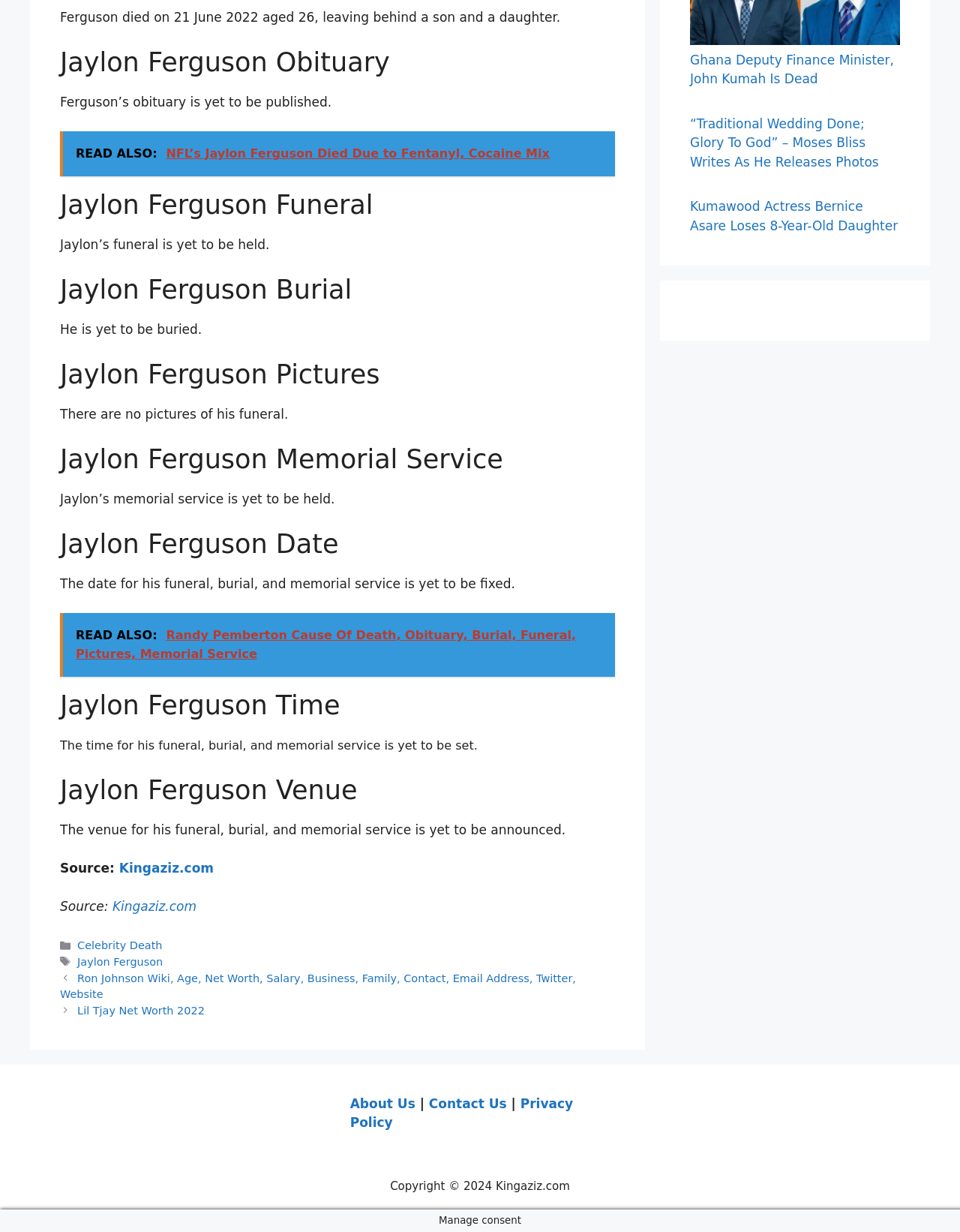Find and specify the bounding box coordinates that correspond to the clickable region for the instruction: "Click on the 'HOME' link".

None